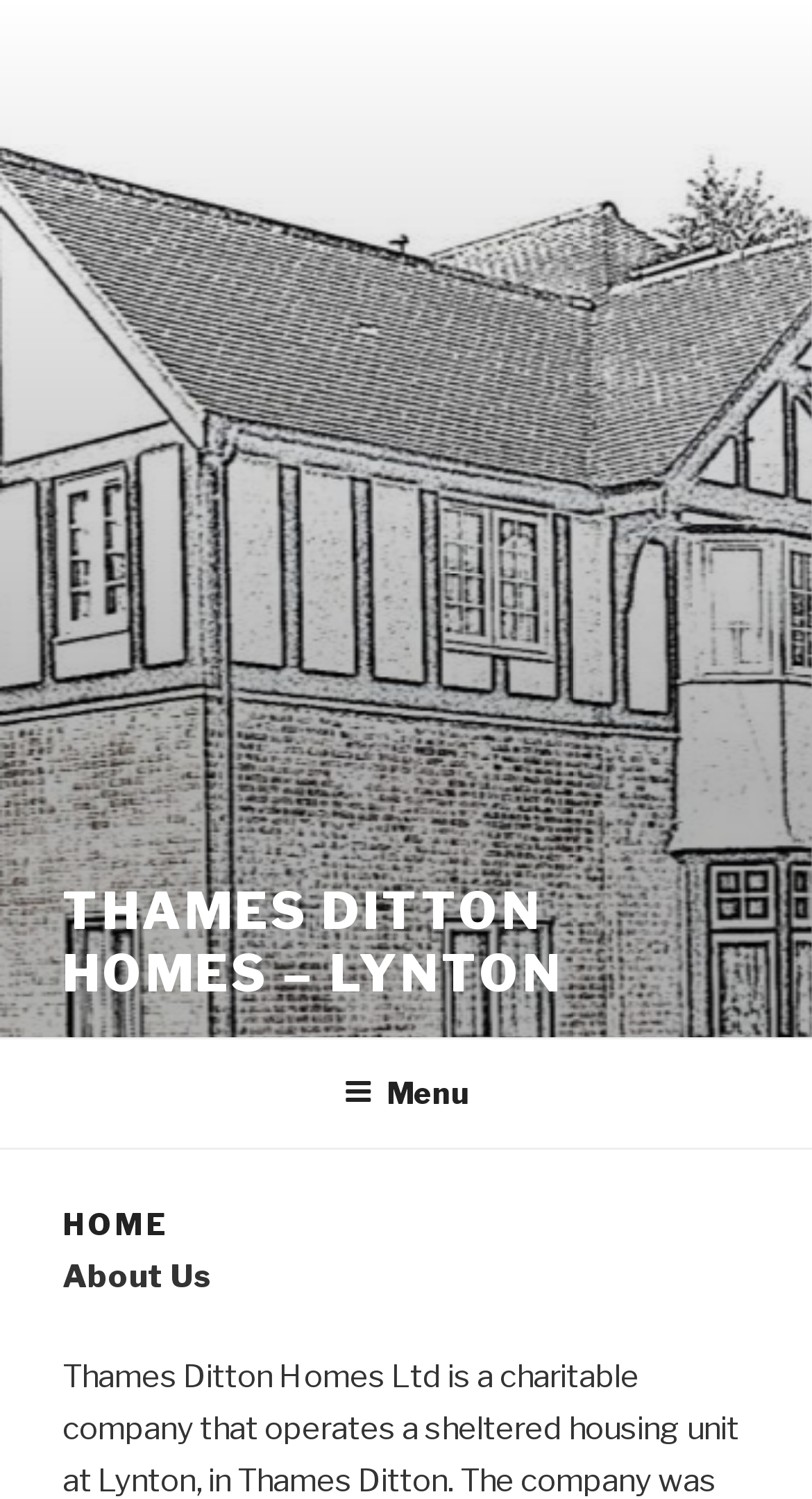Provide a thorough description of this webpage.

The webpage is about Thames Ditton Homes - Lynton. At the top-left corner, there is a "Skip to content" link. Below it, there is a large image that spans the entire width of the page, with the title "Thames Ditton Homes - Lynton" written in a heading element on top of it. The title is positioned roughly in the middle of the image.

Above the image, there is a top menu navigation bar that stretches across the page. It contains a "Menu" button on the right side, which is not expanded. When expanded, the menu has a "HOME" heading and an "About Us" static text element.

There are no other notable elements on the page besides these.